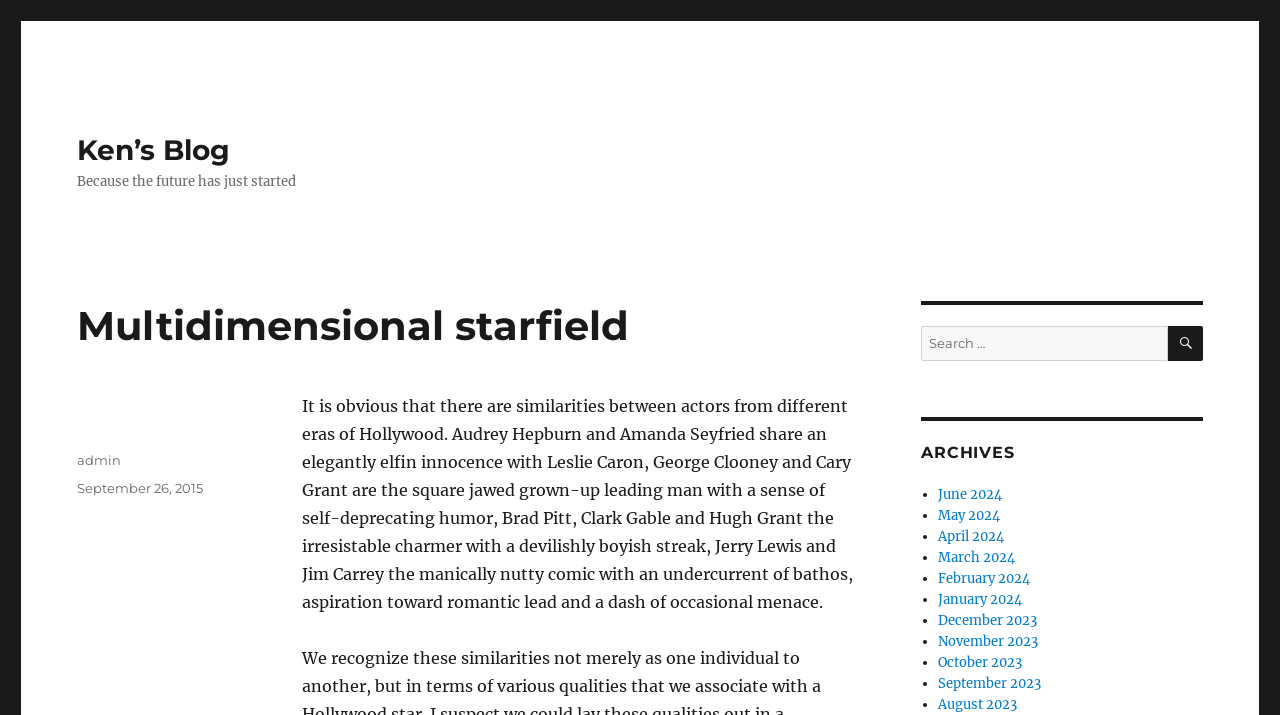Can you find the bounding box coordinates of the area I should click to execute the following instruction: "View posts from September 2015"?

[0.06, 0.671, 0.159, 0.694]